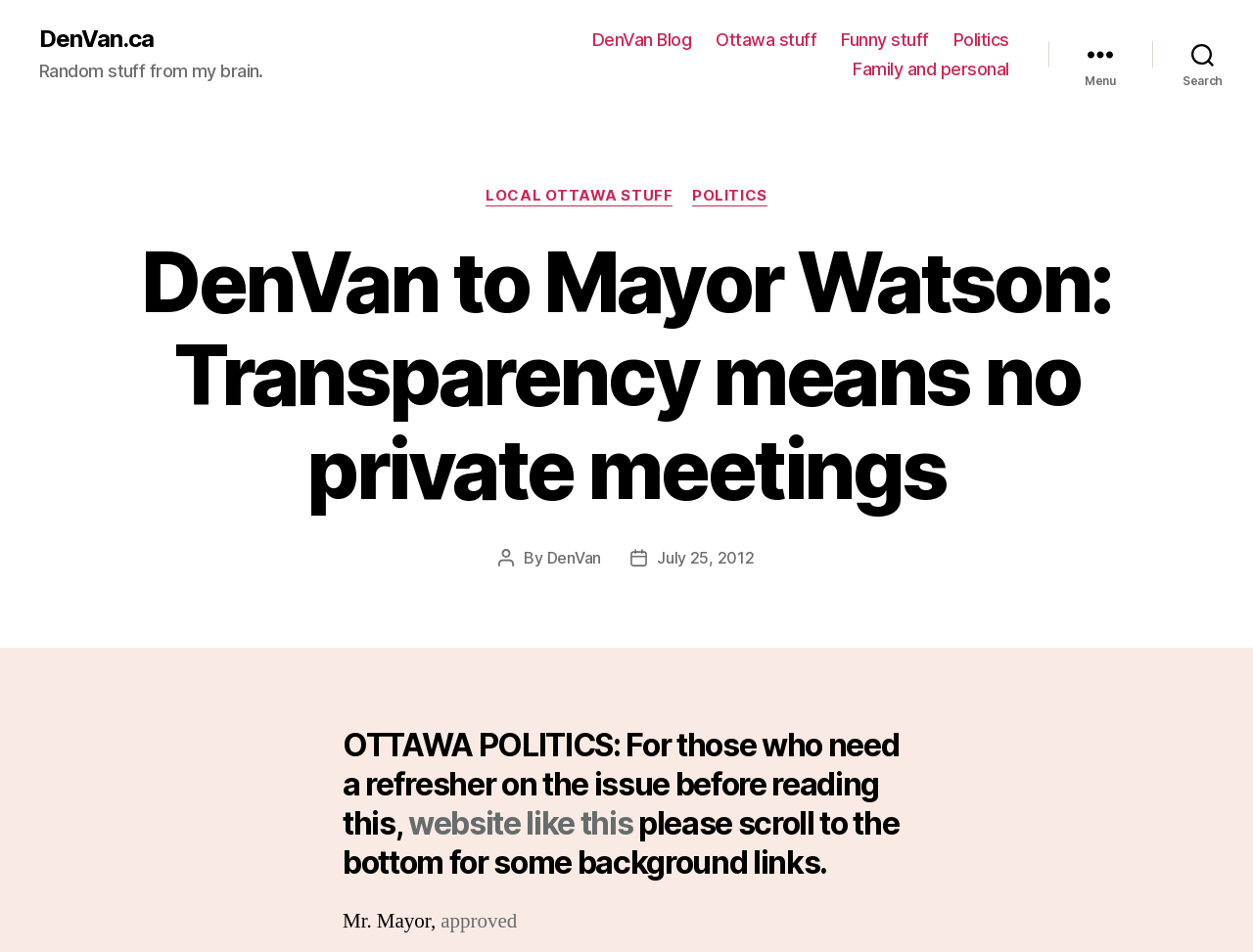Identify the bounding box coordinates of the section to be clicked to complete the task described by the following instruction: "read the post by DenVan". The coordinates should be four float numbers between 0 and 1, formatted as [left, top, right, bottom].

[0.436, 0.575, 0.48, 0.596]